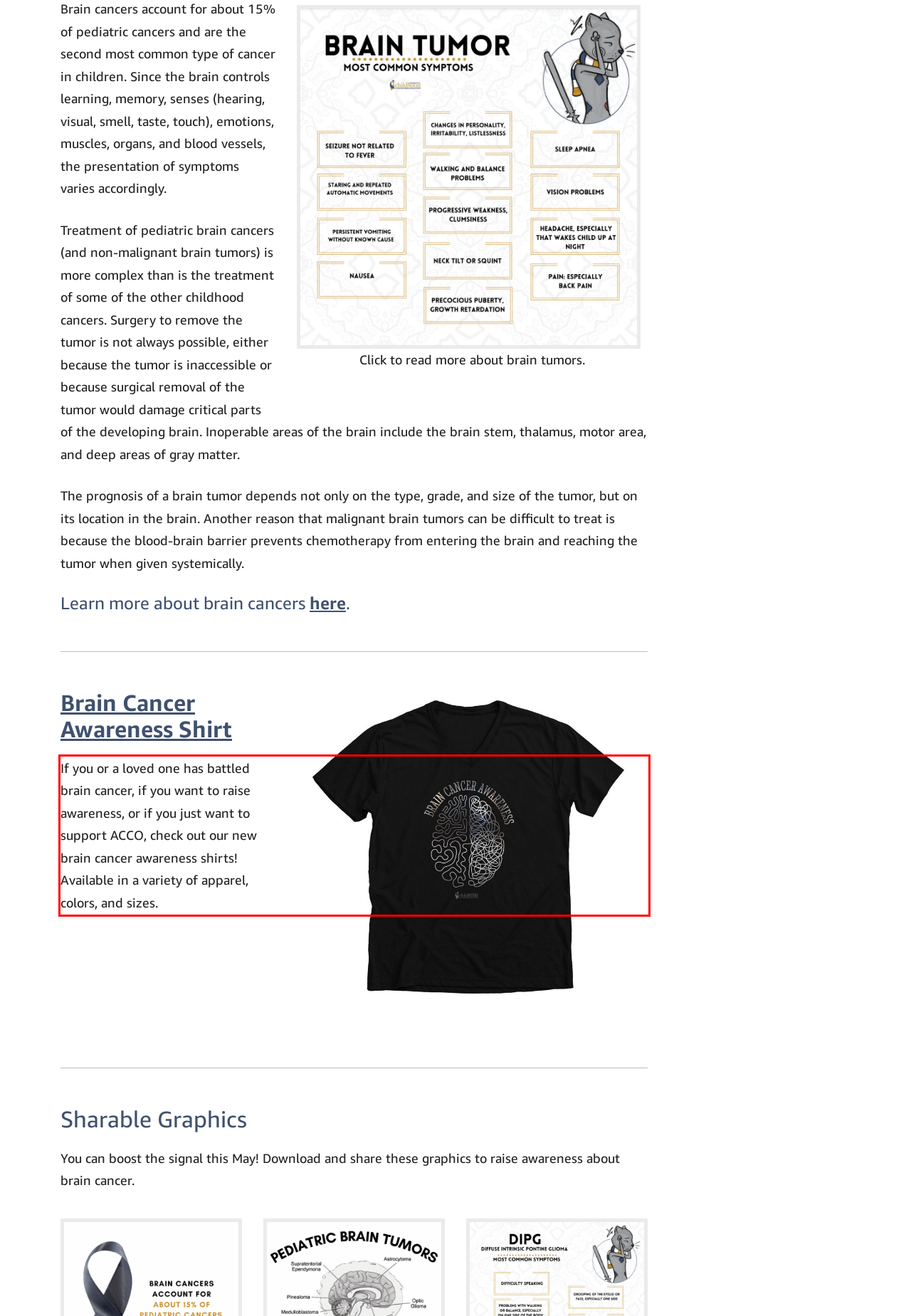Please analyze the provided webpage screenshot and perform OCR to extract the text content from the red rectangle bounding box.

If you or a loved one has battled brain cancer, if you want to raise awareness, or if you just want to support ACCO, check out our new brain cancer awareness shirts! Available in a variety of apparel, colors, and sizes.